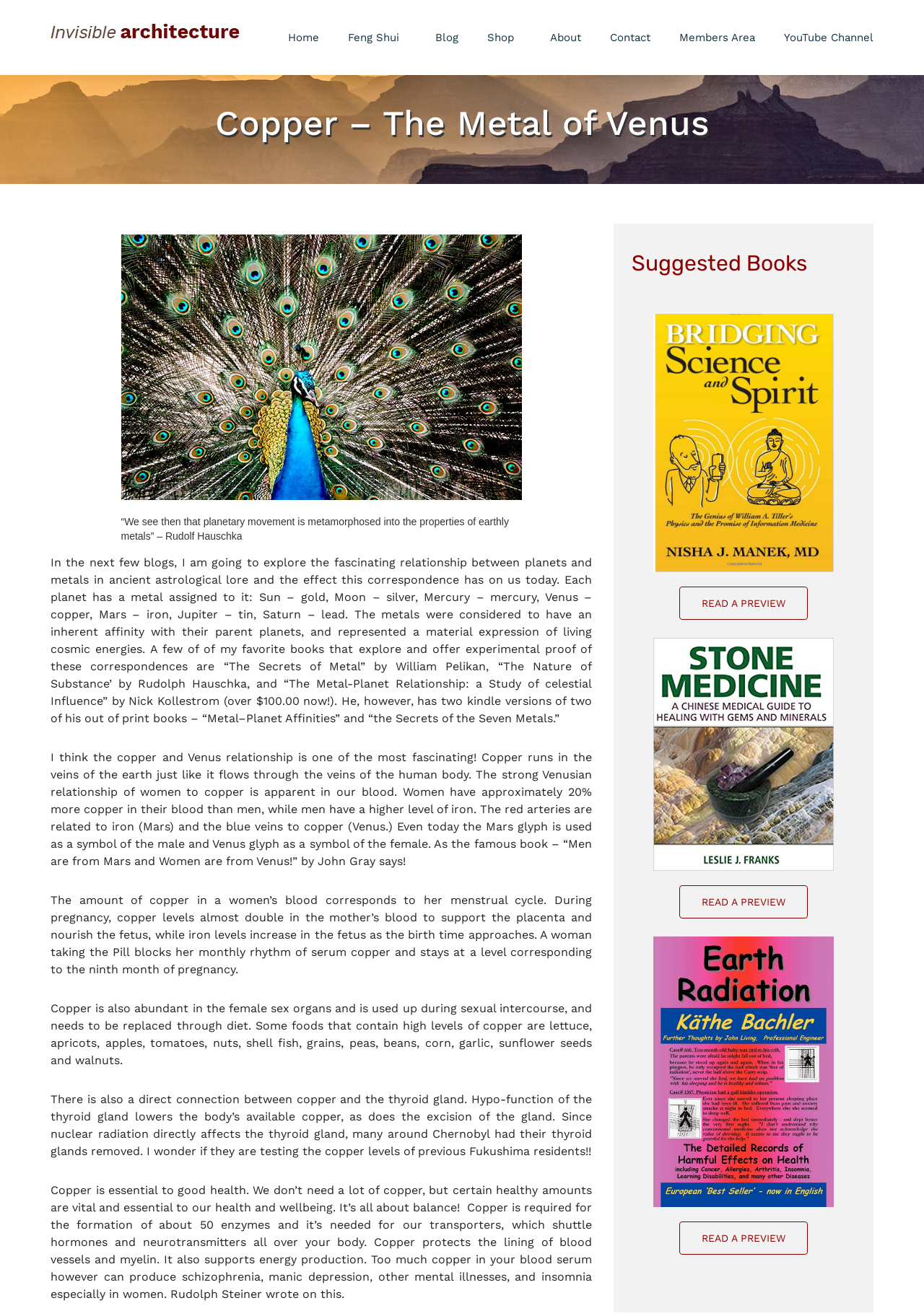Please identify the bounding box coordinates of the area that needs to be clicked to follow this instruction: "Read the blog post about the relationship between planets and metals".

[0.055, 0.422, 0.641, 0.551]